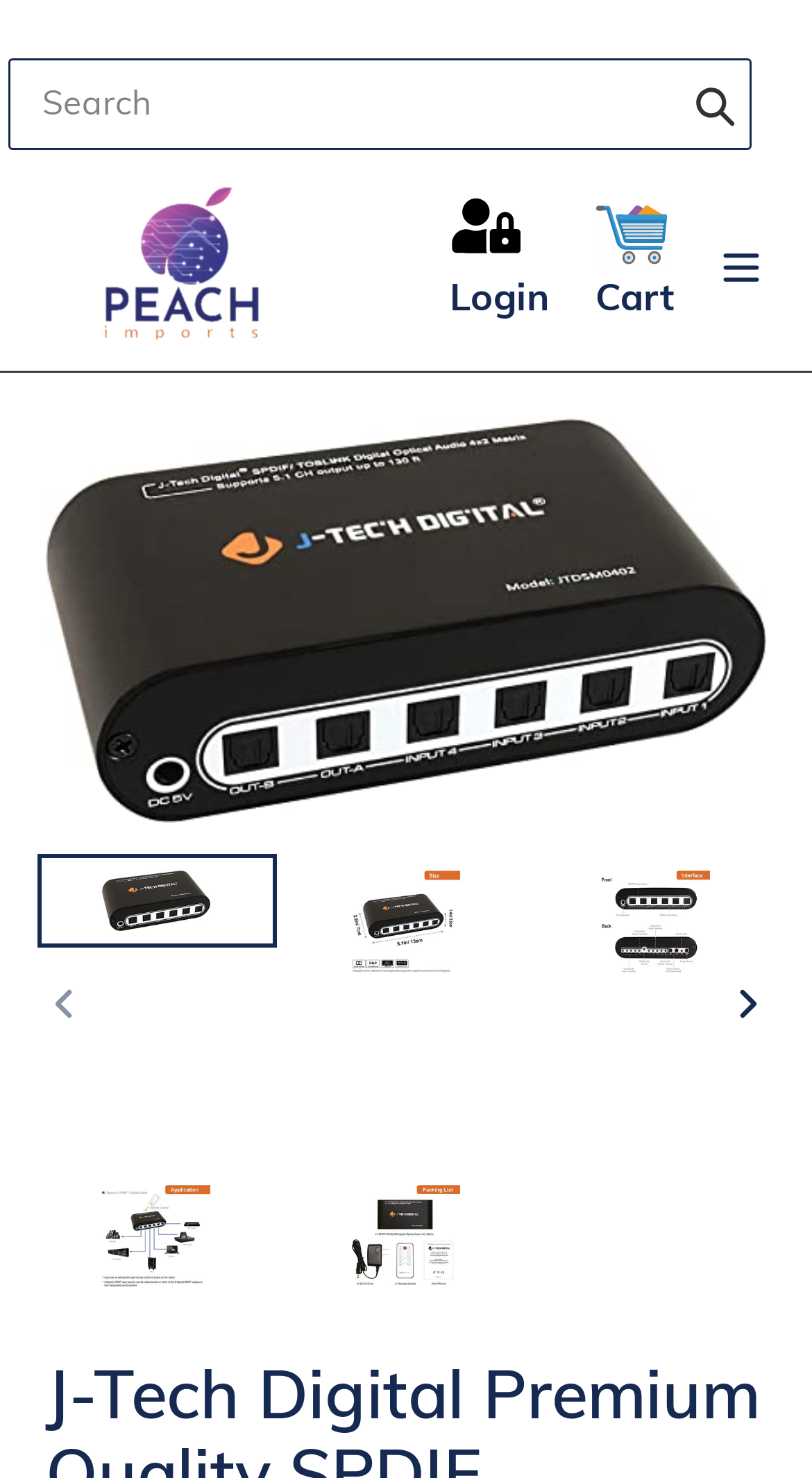What is the purpose of the 'Search' button?
Answer with a single word or phrase by referring to the visual content.

To search the website